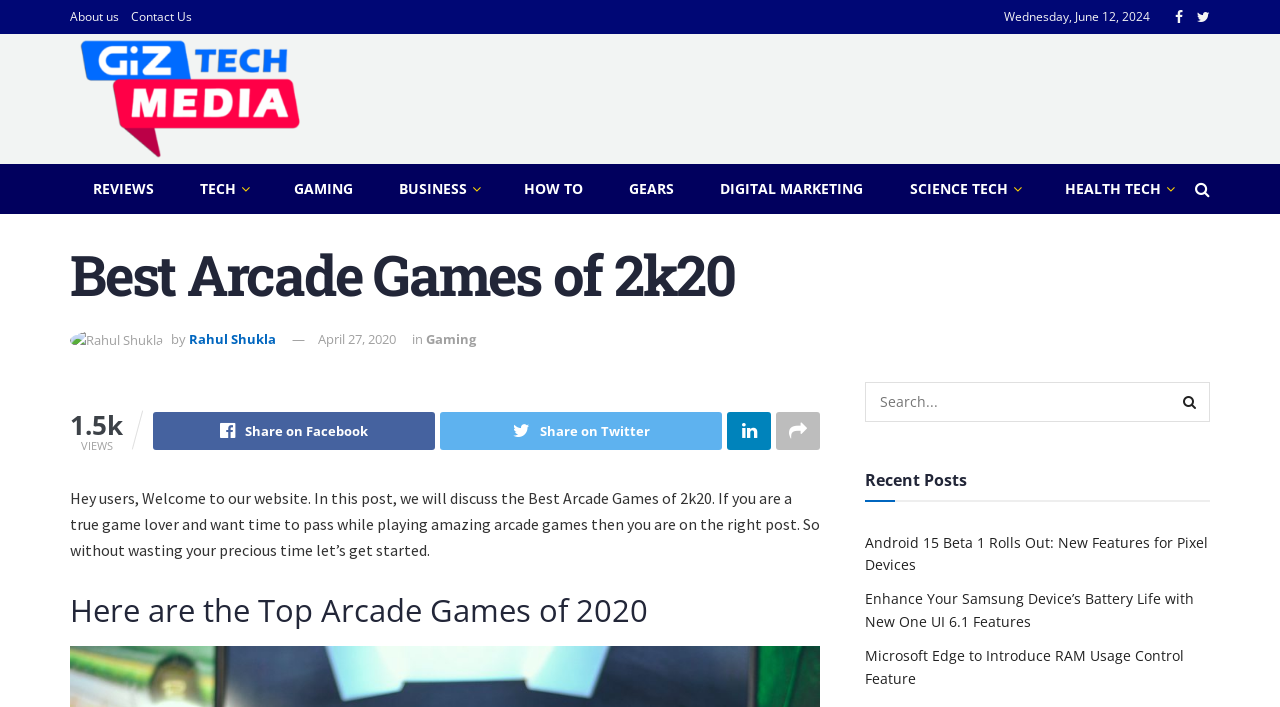Determine the bounding box coordinates of the UI element described by: "Gaming".

[0.211, 0.232, 0.293, 0.303]